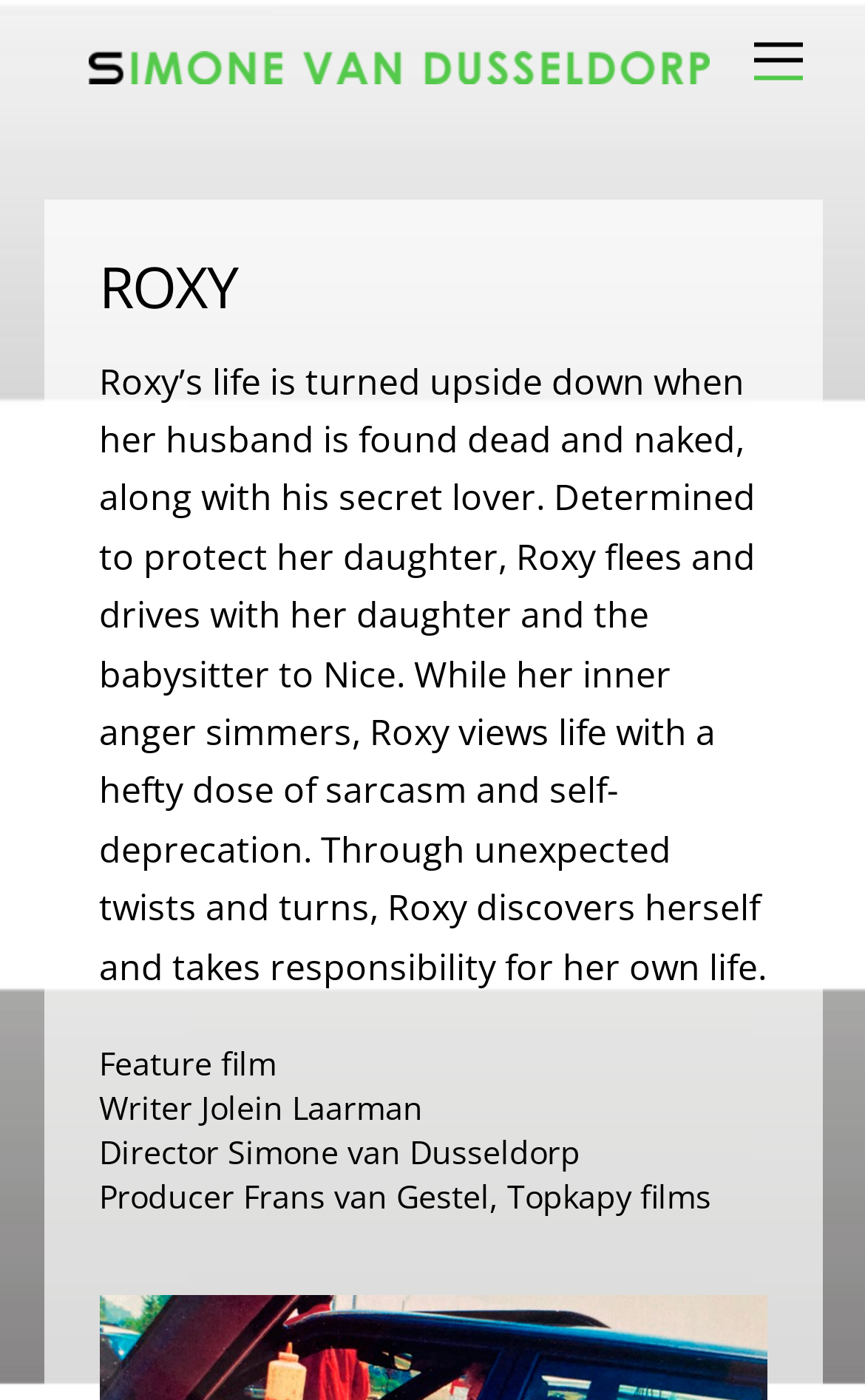Given the element description, predict the bounding box coordinates in the format (top-left x, top-left y, bottom-right x, bottom-right y). Make sure all values are between 0 and 1. Here is the element description: title="Simone van Dusseldorp"

[0.101, 0.019, 0.821, 0.071]